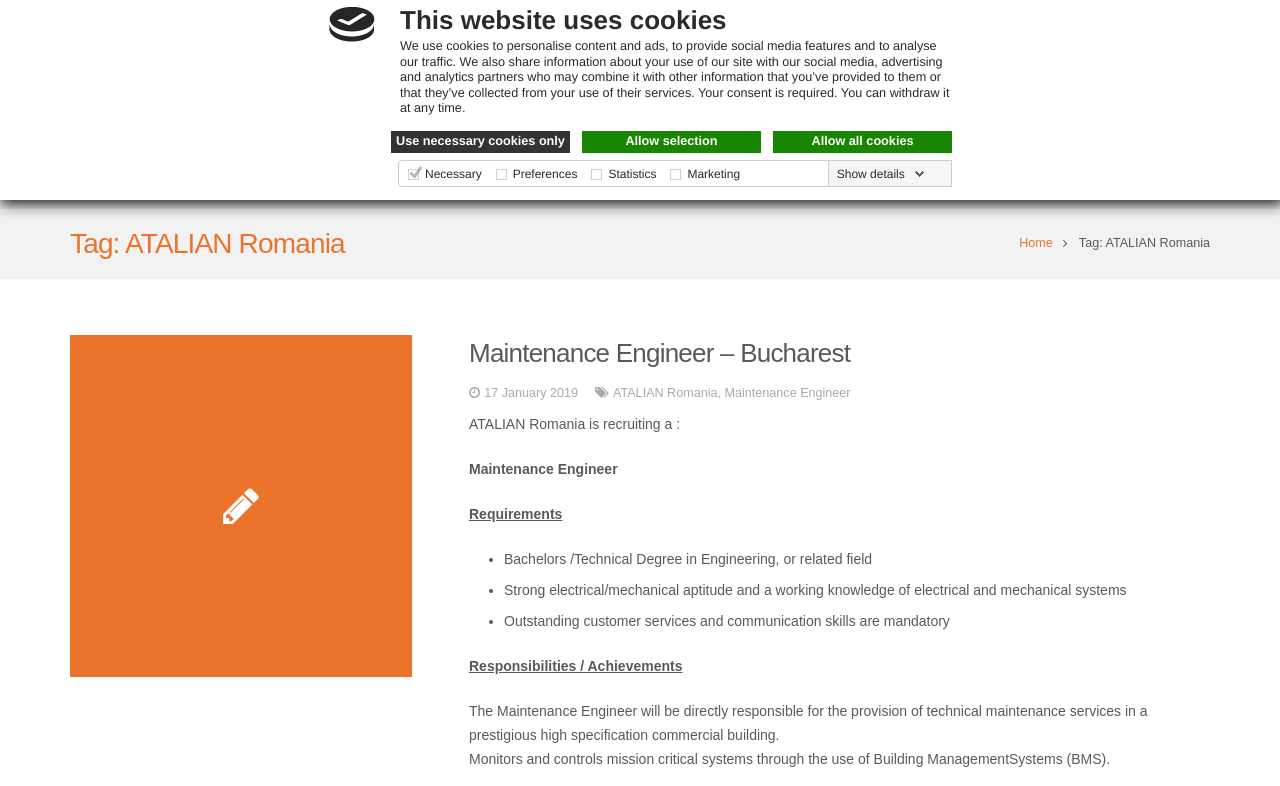Summarize the webpage in an elaborate manner.

The webpage is about ATALIAN Romania Archives, with a logo at the top left corner. Below the logo, there is a heading that says "This website uses cookies" followed by a paragraph of text explaining the use of cookies on the website. There are three links below the paragraph: "Use necessary cookies only", "Allow selection", and "Allow all cookies".

To the right of the cookie notification, there is a table with four columns labeled "Necessary", "Preferences", "Statistics", and "Marketing". Each column has a checkbox and a brief description of the type of cookies used. Below the table, there is a link that says "Show details".

At the top right corner of the page, there are several links to social media platforms, including LinkedIn and Vimeo. Below these links, there is a menu with options such as "Careers", "Media center", "ABOUT US", "OUR SERVICES", "OUR COVERAGE", "COMMITMENTS", and "CONTACT".

In the main content area, there is a heading that says "Tag: ATALIAN Romania" followed by a link to the "Home" page. Below this, there is a job posting for a Maintenance Engineer position in Bucharest, with details such as the job description, requirements, and responsibilities.

At the top of the page, there is a search bar where users can type and press Enter to search for content. There is also a link to select a country at the top left corner of the page.